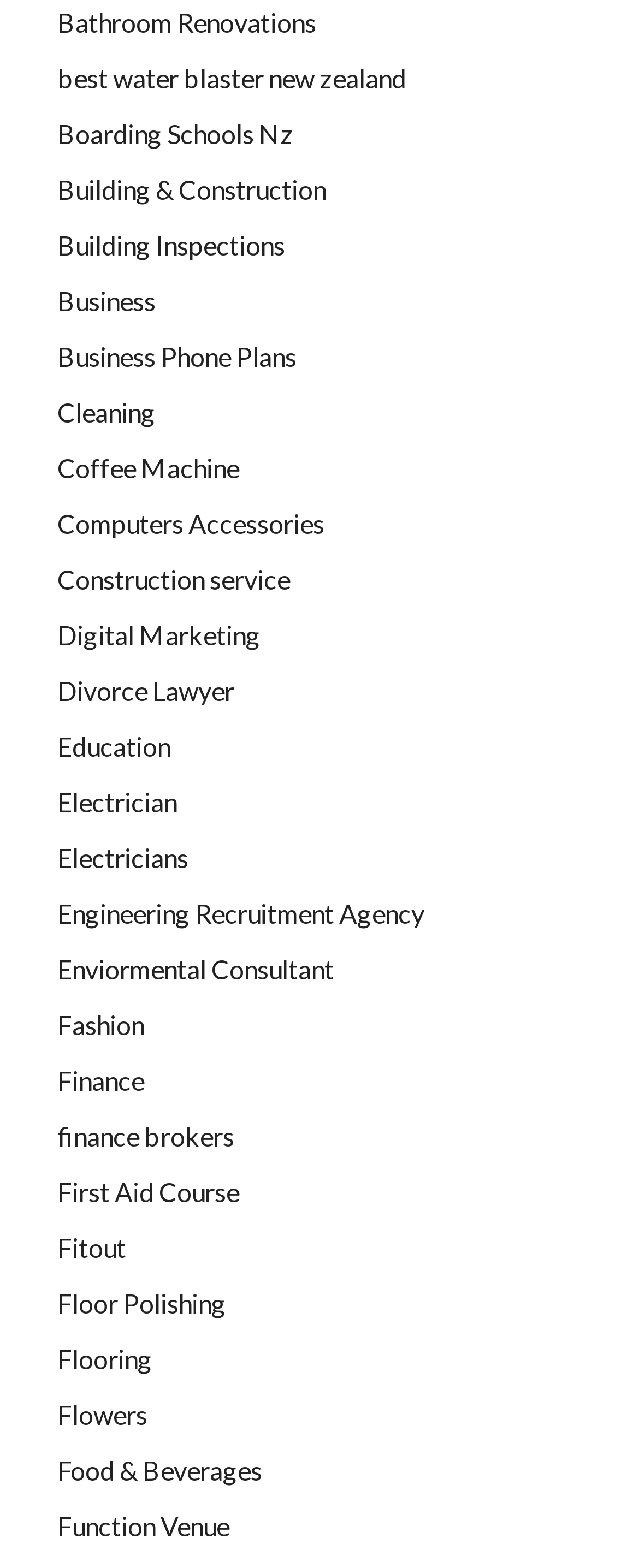Determine the bounding box coordinates of the target area to click to execute the following instruction: "Click on Bathroom Renovations."

[0.09, 0.004, 0.495, 0.024]